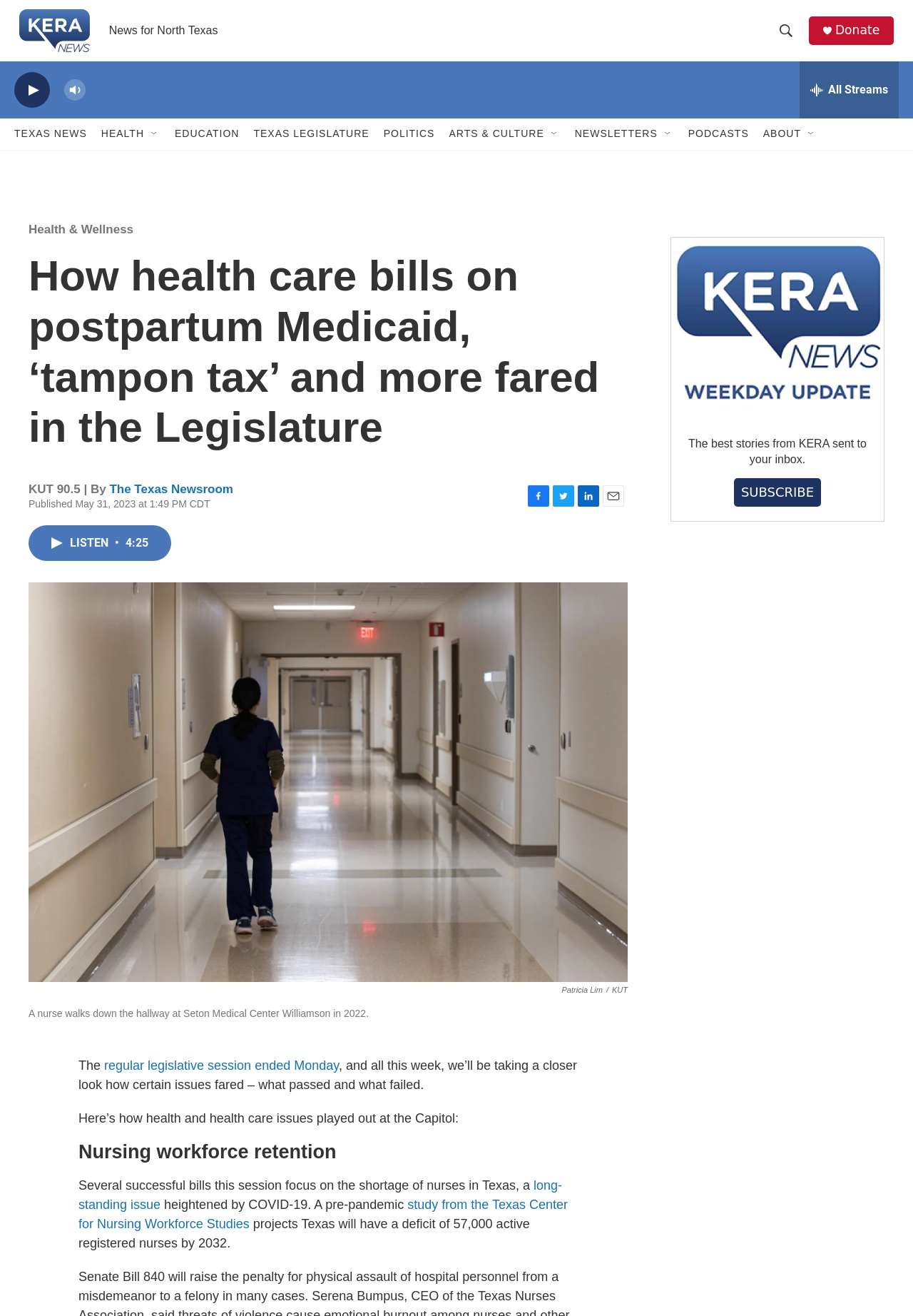Locate the bounding box coordinates of the UI element described by: "regular legislative session ended Monday". Provide the coordinates as four float numbers between 0 and 1, formatted as [left, top, right, bottom].

[0.114, 0.815, 0.371, 0.825]